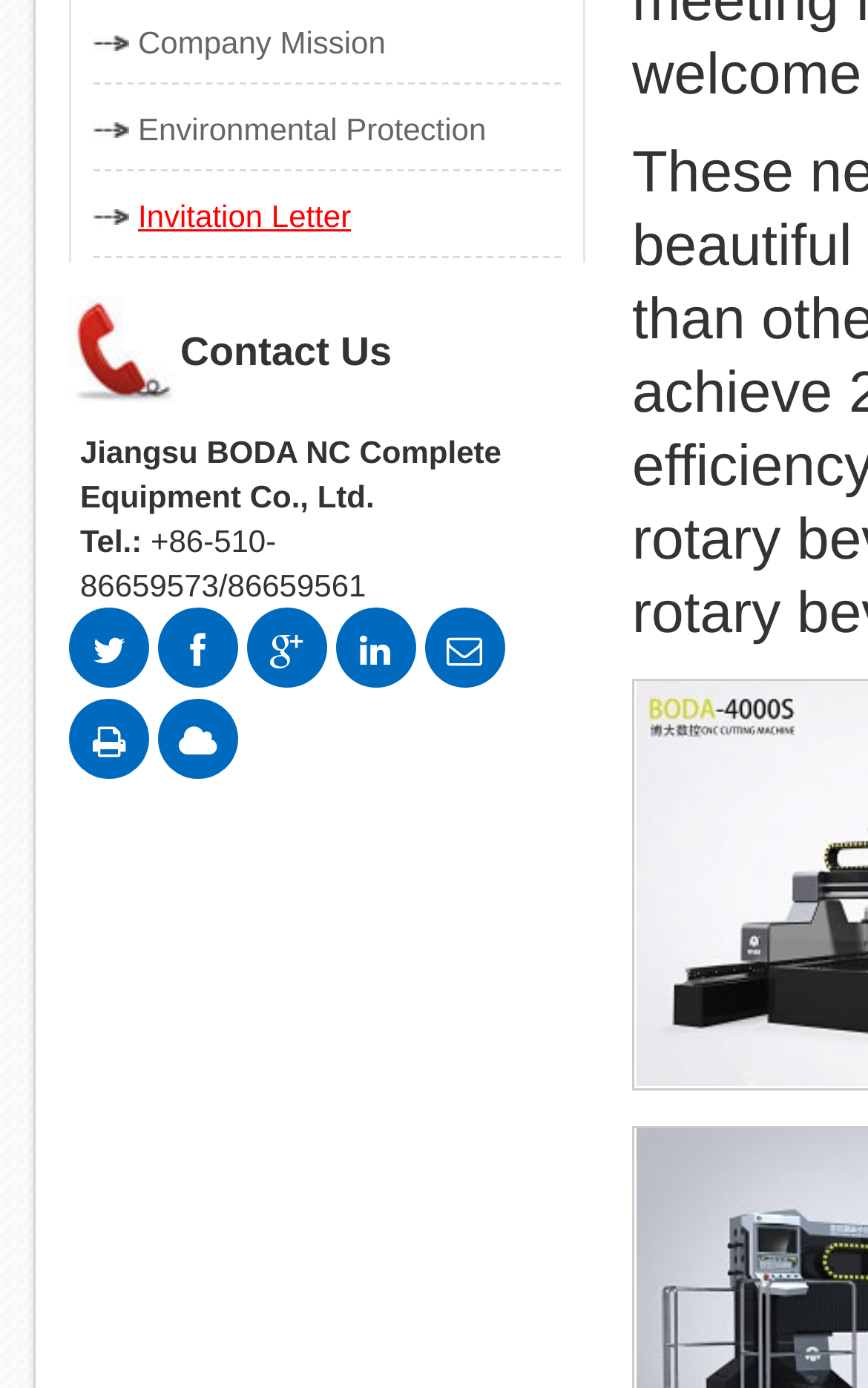Bounding box coordinates are specified in the format (top-left x, top-left y, bottom-right x, bottom-right y). All values are floating point numbers bounded between 0 and 1. Please provide the bounding box coordinate of the region this sentence describes: title="ETW Cloud System"

[0.182, 0.503, 0.274, 0.561]